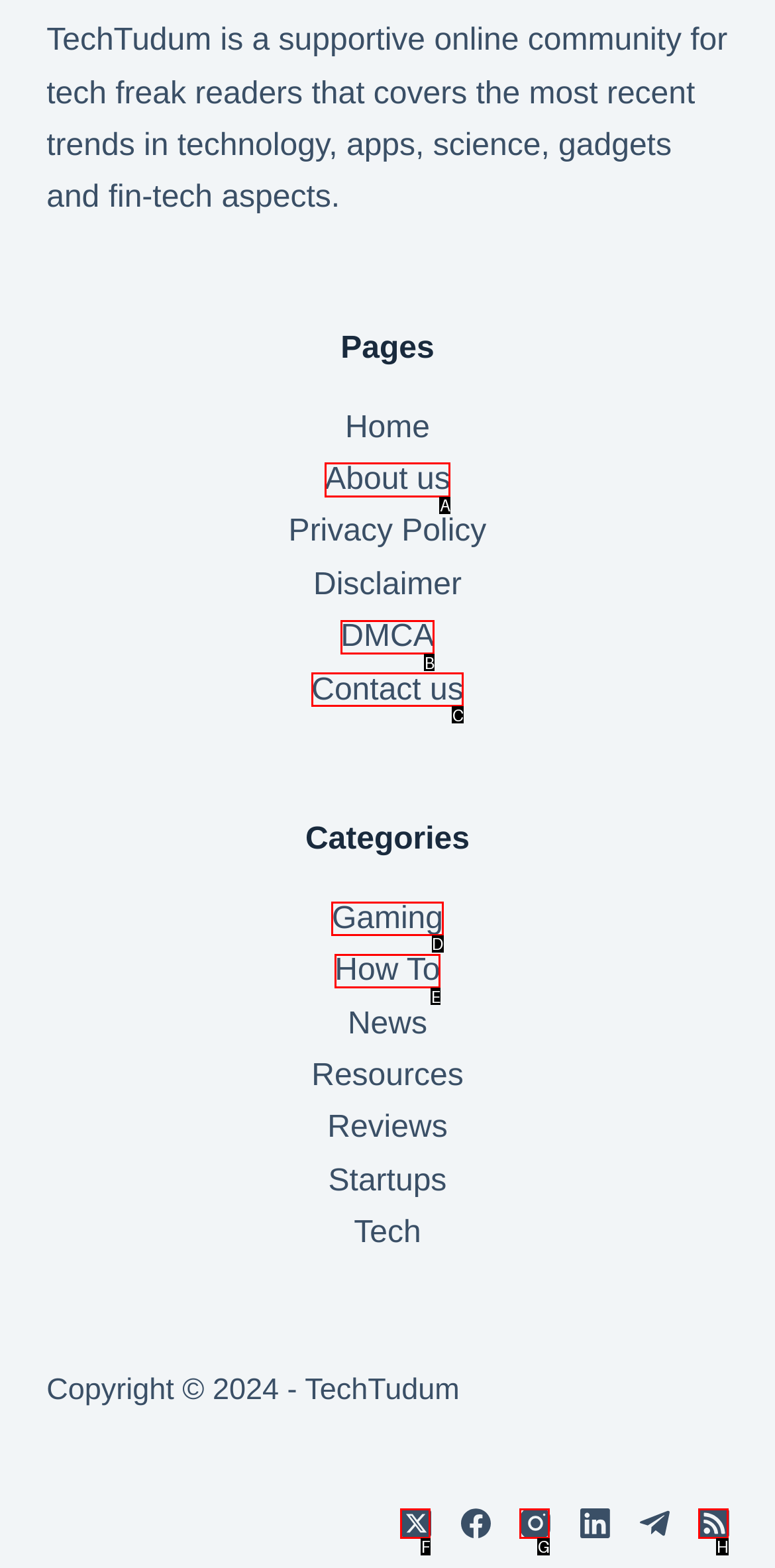Identify the correct HTML element to click to accomplish this task: read about us
Respond with the letter corresponding to the correct choice.

A